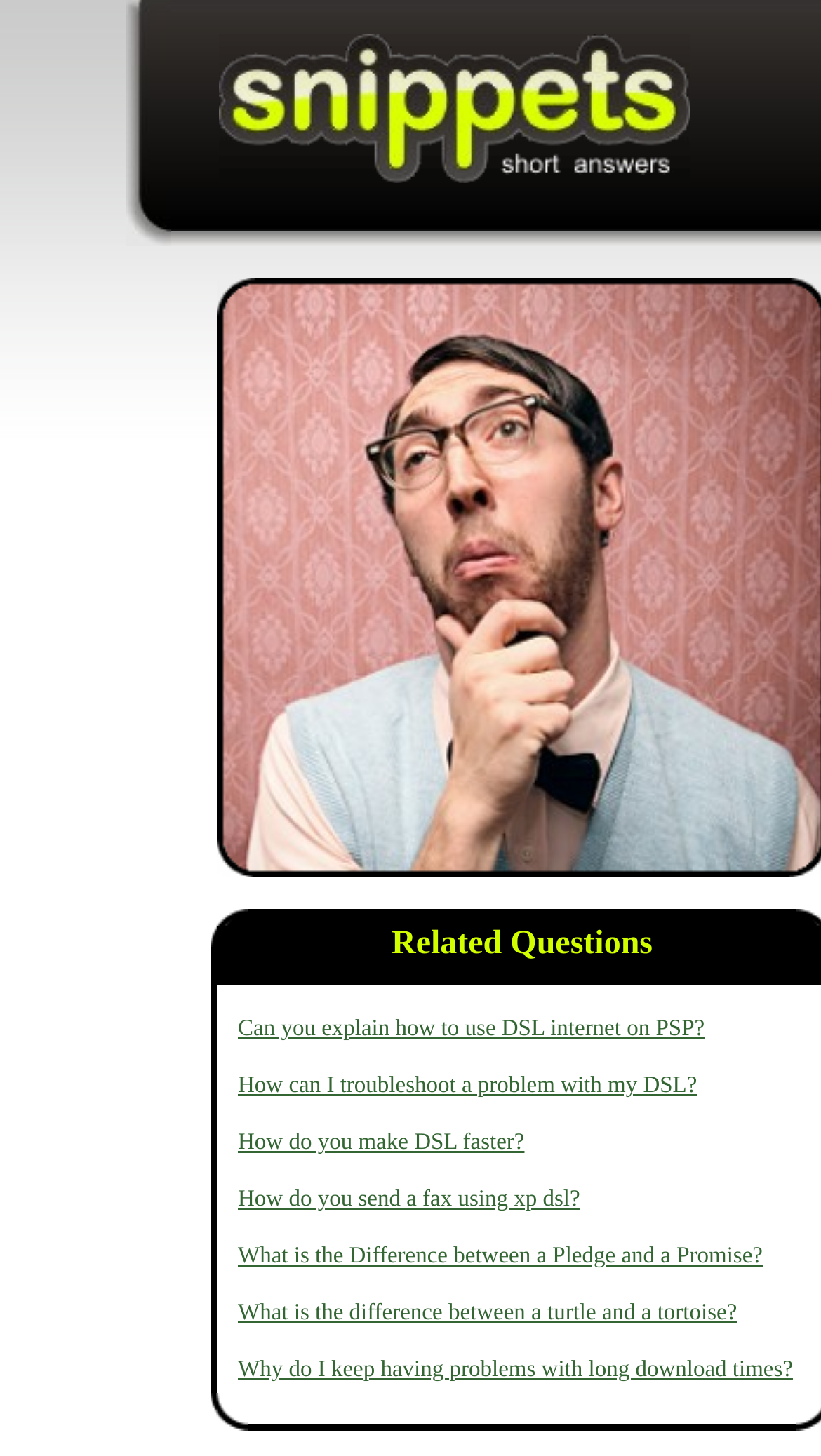Offer a thorough description of the webpage.

The webpage is about explaining the difference between broadband and DSL internet access. At the top, there is a title "What Is The Difference Between Broadband And DSL?" which is the main focus of the page. 

Below the title, there are two empty table cells side by side, taking up a small portion of the top section of the page. 

The main content of the page is a list of links, arranged vertically, taking up most of the page. There are 7 links in total, each with a descriptive text. The links are positioned in the middle of the page, with some space above and below them. The links are related to internet access and troubleshooting, such as "Can you explain how to use DSL internet on PSP?", "How can I troubleshoot a problem with my DSL?", and "Why do I keep having problems with long download times?". There are also some unrelated links, like "What is the difference between a turtle and a tortoise?" and "What is the Difference between a Pledge and a Promise?".

There are no images on the page. The overall content is text-based, with a focus on providing information and resources related to broadband and DSL internet access.